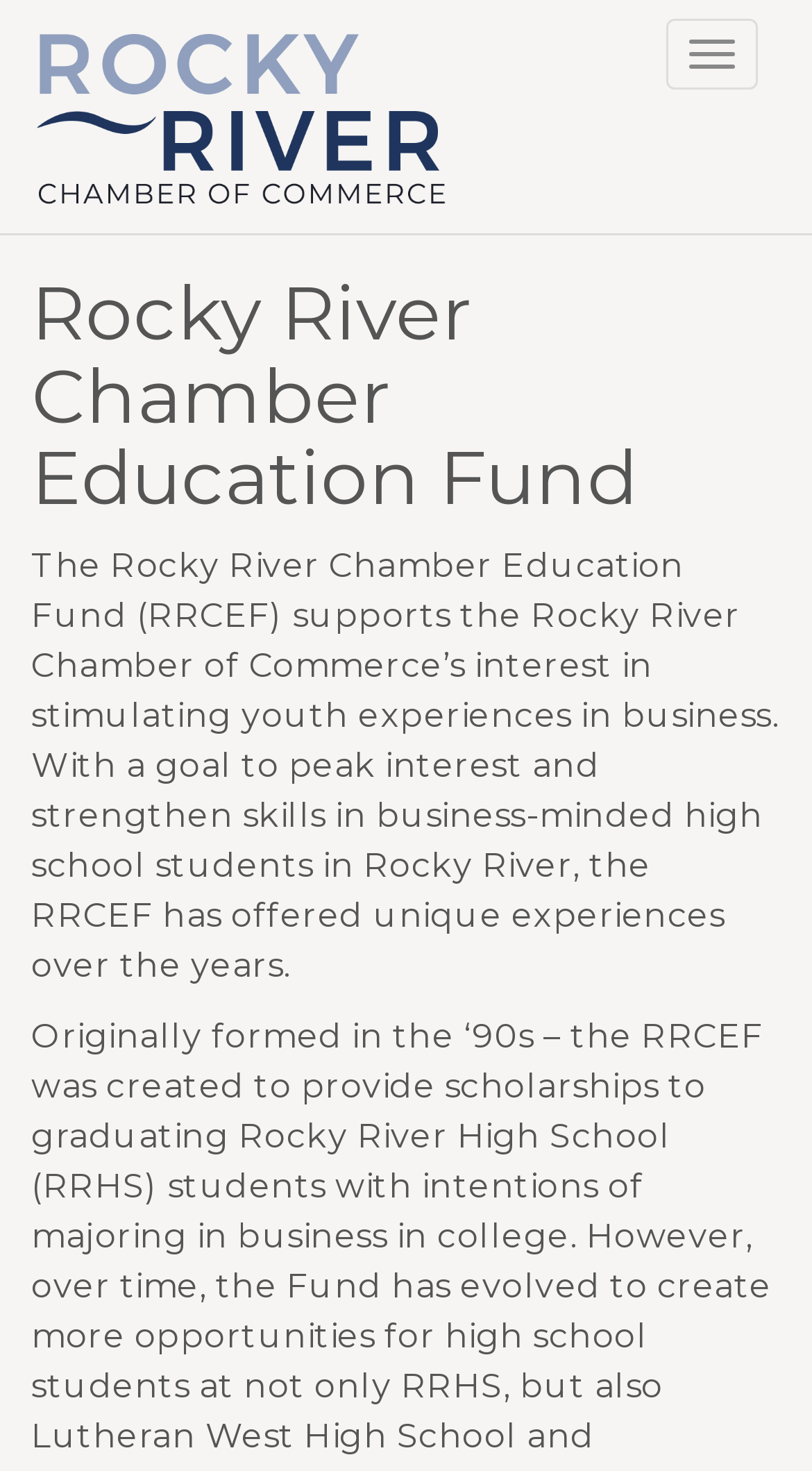From the webpage screenshot, predict the bounding box of the UI element that matches this description: "Toggle navigation".

[0.821, 0.013, 0.933, 0.061]